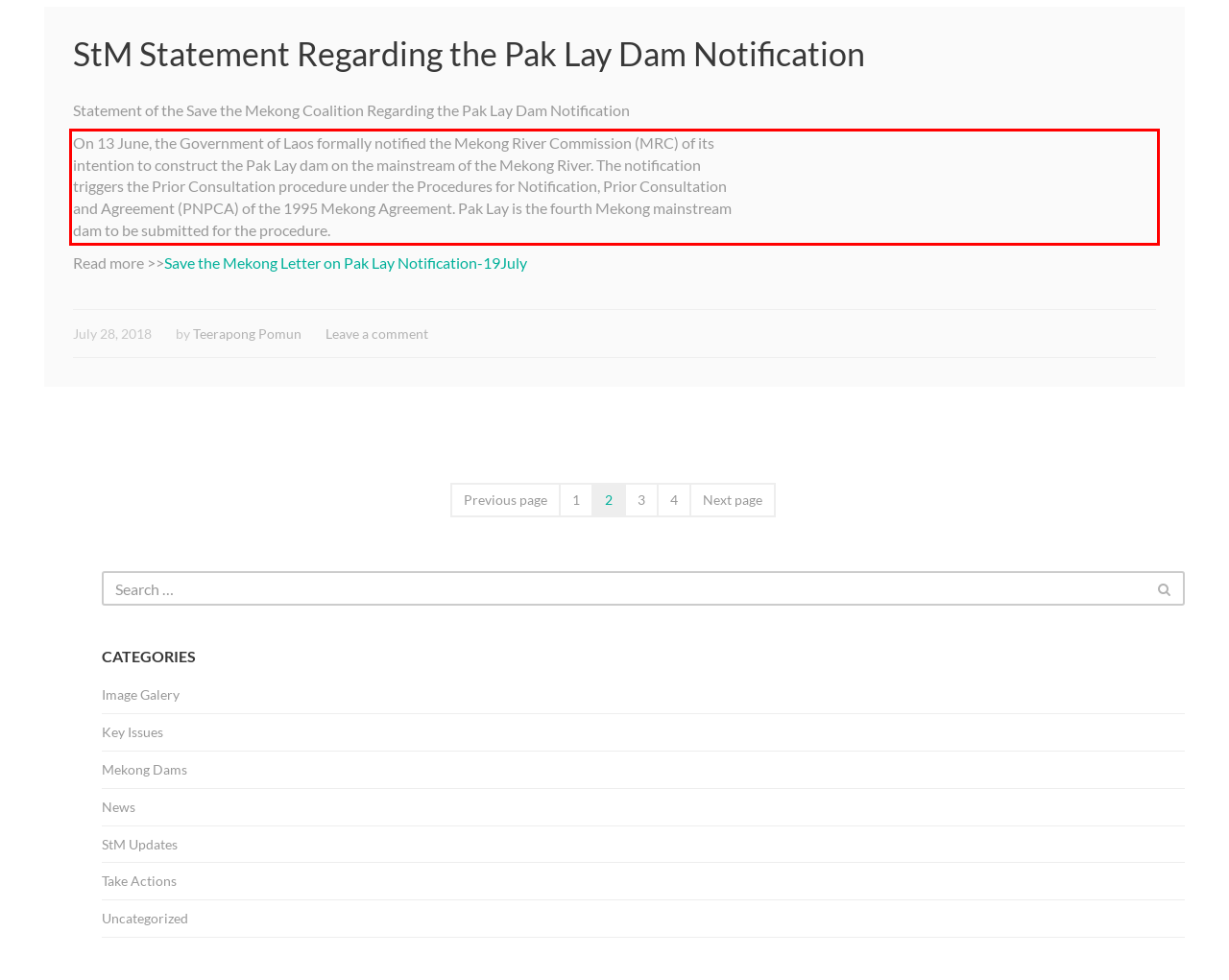Using the provided screenshot, read and generate the text content within the red-bordered area.

On 13 June, the Government of Laos formally notified the Mekong River Commission (MRC) of its intention to construct the Pak Lay dam on the mainstream of the Mekong River. The notification triggers the Prior Consultation procedure under the Procedures for Notification, Prior Consultation and Agreement (PNPCA) of the 1995 Mekong Agreement. Pak Lay is the fourth Mekong mainstream dam to be submitted for the procedure.